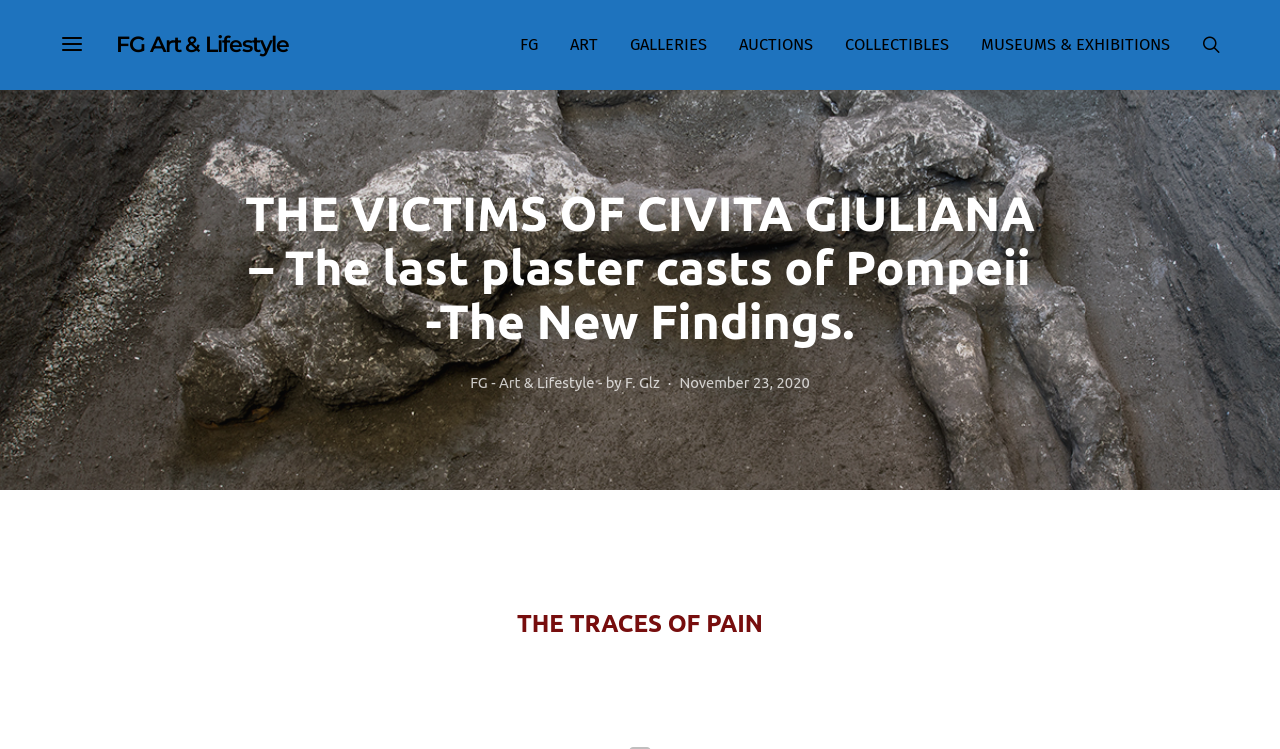Locate and provide the bounding box coordinates for the HTML element that matches this description: "MUSEUMS & EXHIBITIONS".

[0.766, 0.0, 0.914, 0.12]